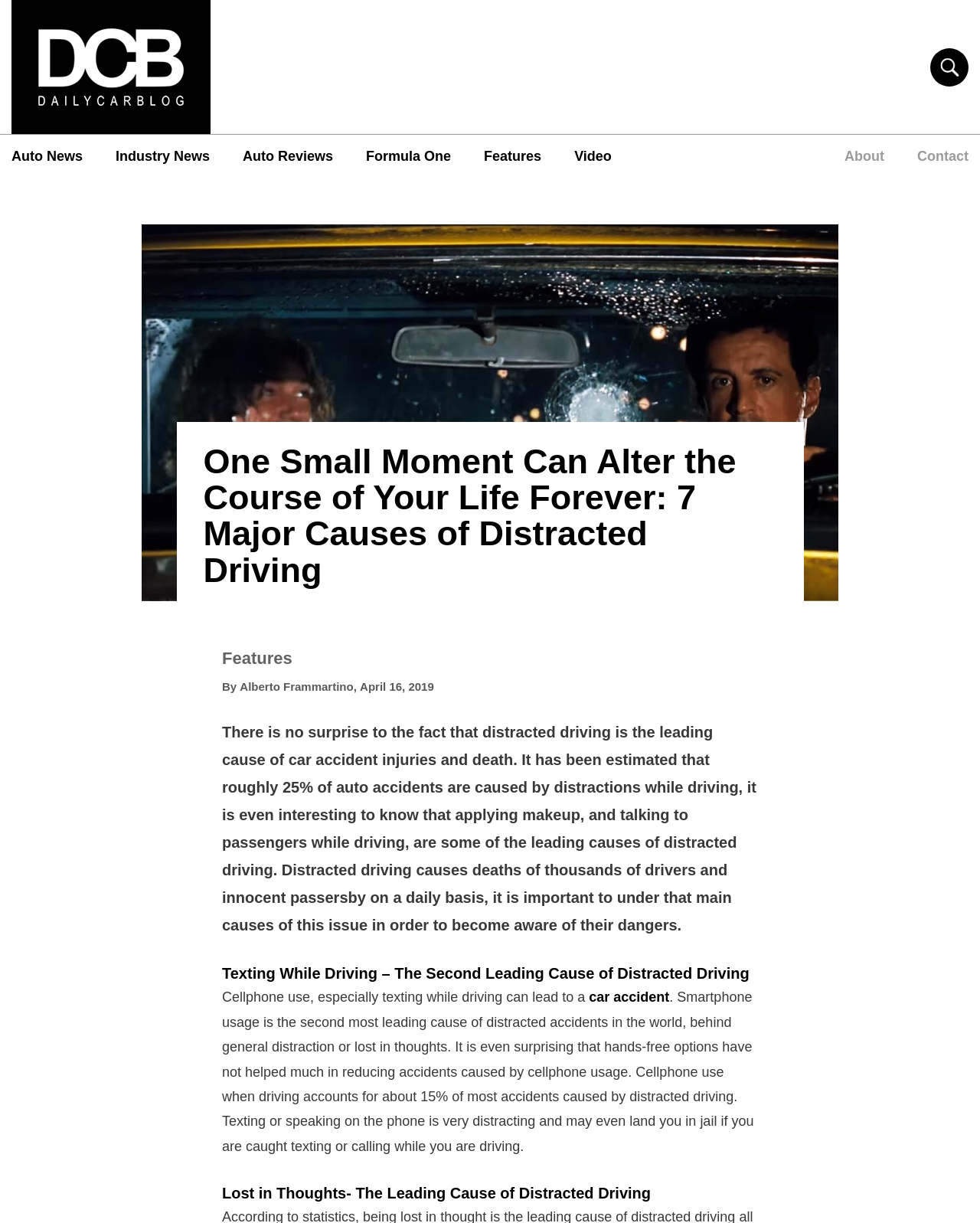Using the description "Auto News", locate and provide the bounding box of the UI element.

[0.012, 0.12, 0.084, 0.137]